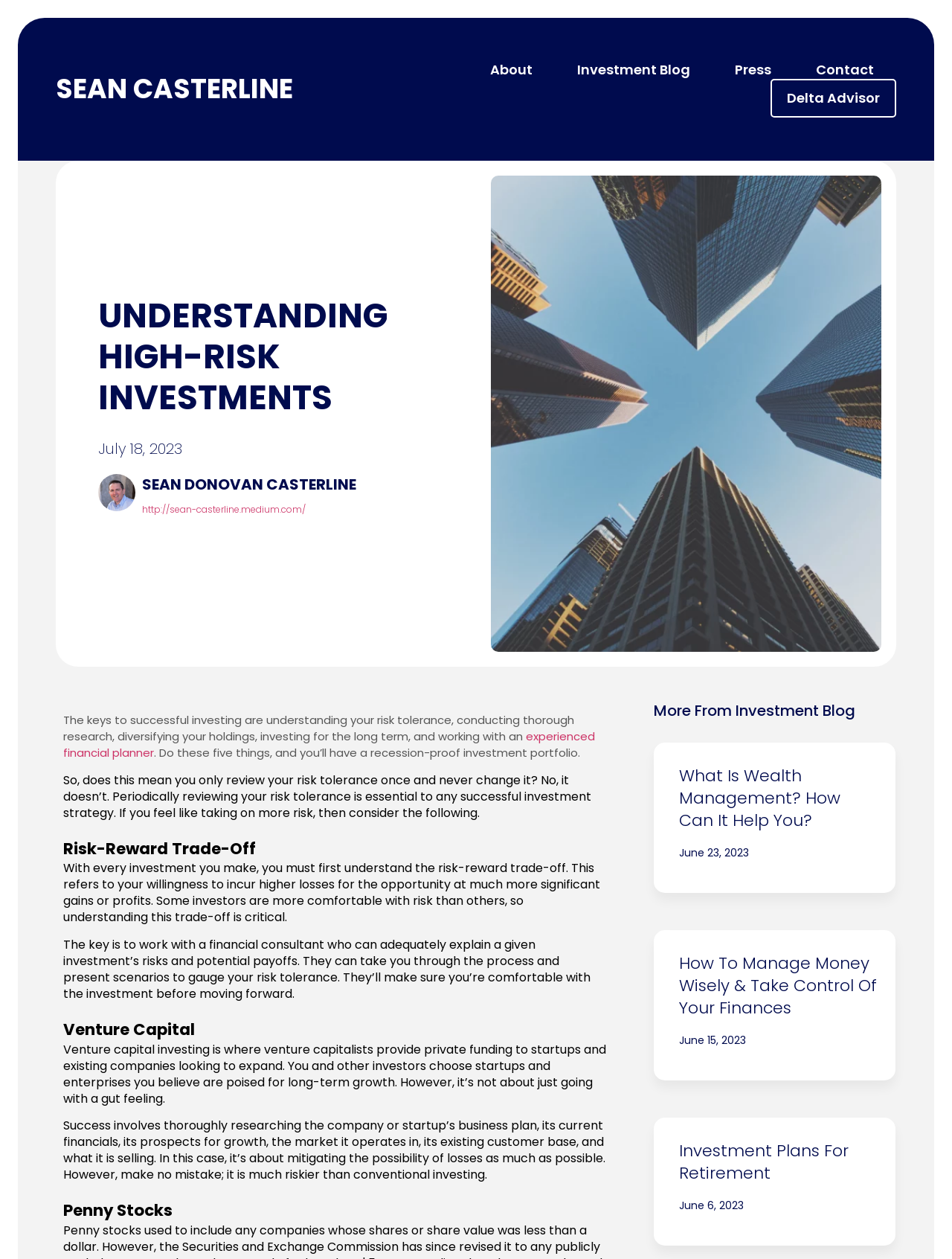What is the author's name?
Examine the webpage screenshot and provide an in-depth answer to the question.

The author's name is mentioned in the heading 'SEAN CASTERLINE' at the top of the webpage, and also in the heading 'SEAN DONOVAN CASTERLINE' below the image of the author.